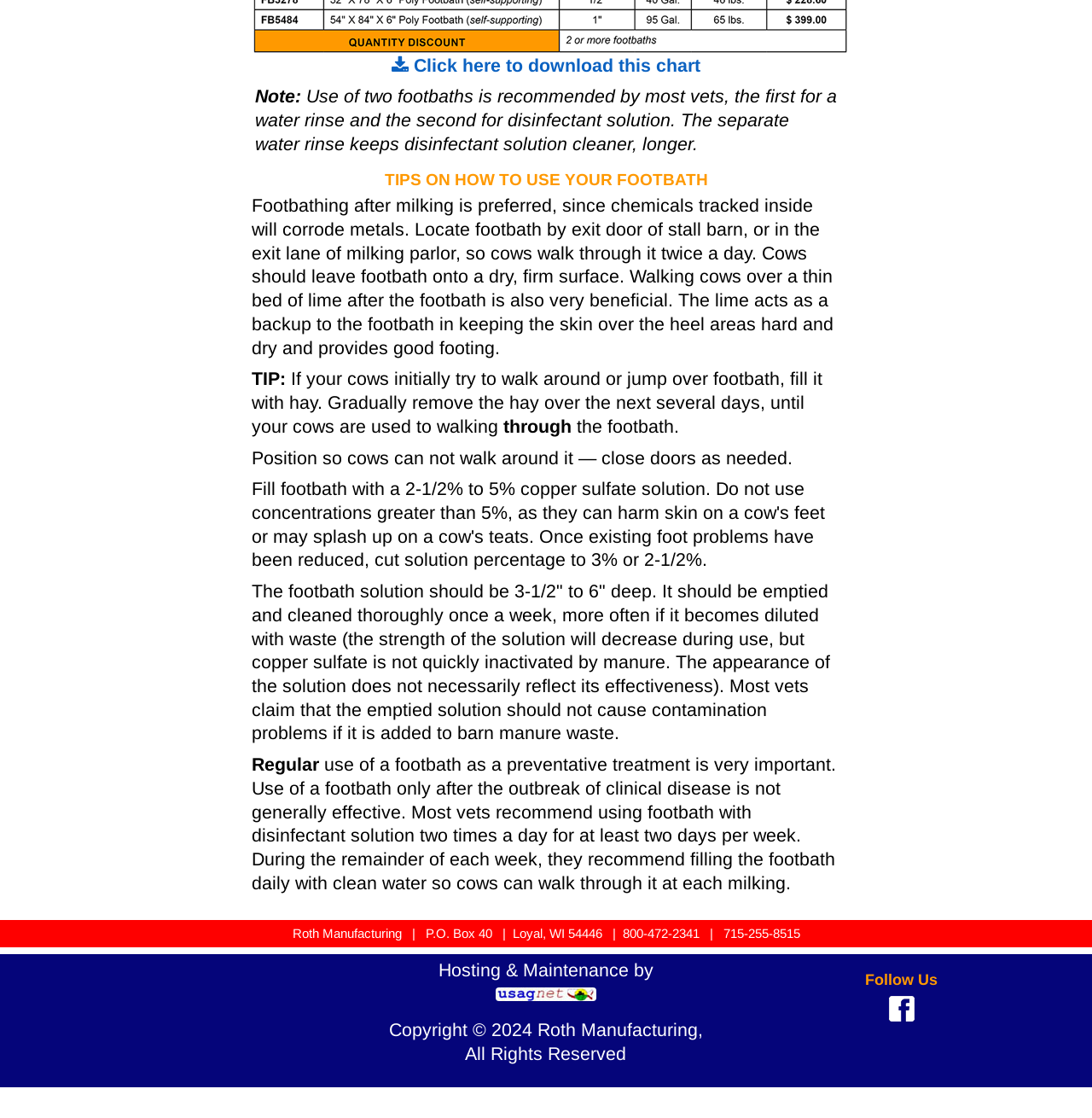How deep should the footbath solution be?
Using the visual information, reply with a single word or short phrase.

3-1/2 to 6 inches